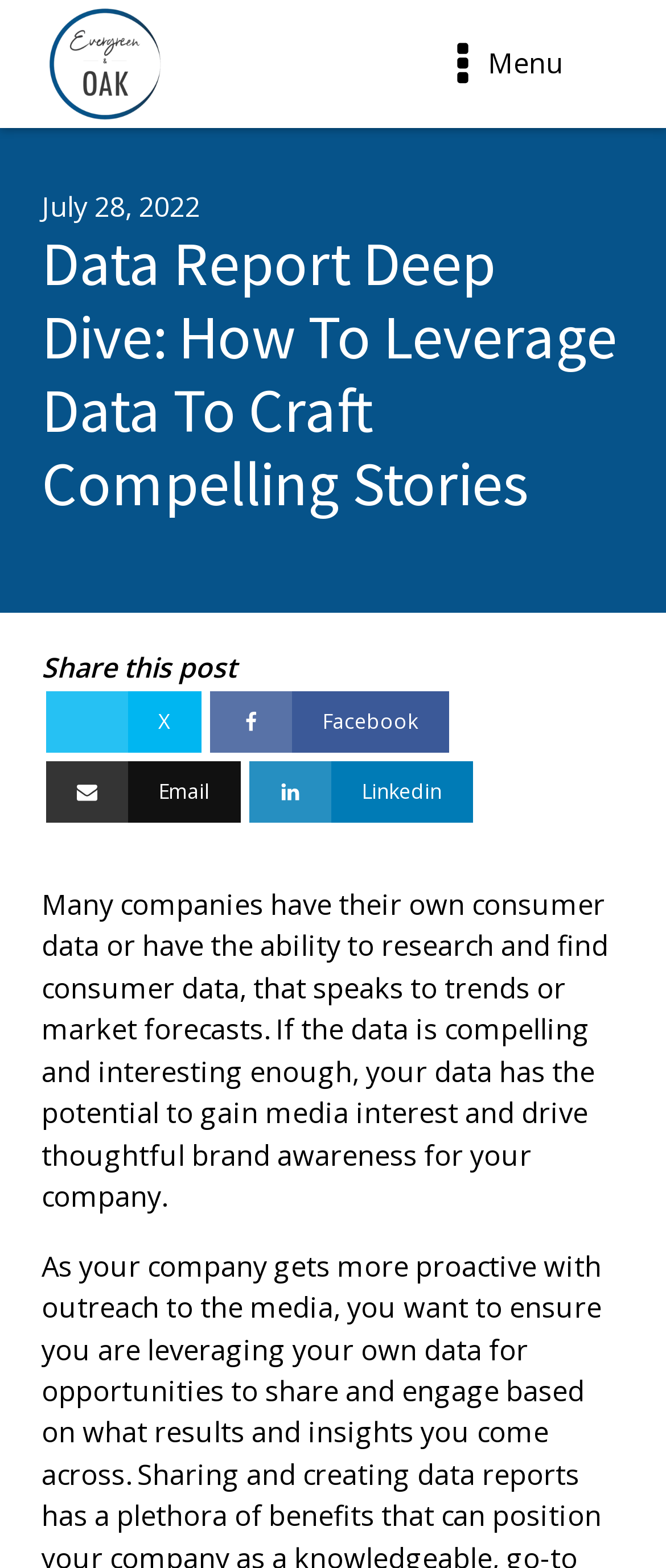How many social media platforms are available to share the post?
Carefully analyze the image and provide a thorough answer to the question.

I counted the number of social media platforms available to share the post by looking at the link elements that say 'Facebook', 'Email', and 'Linkedin'.